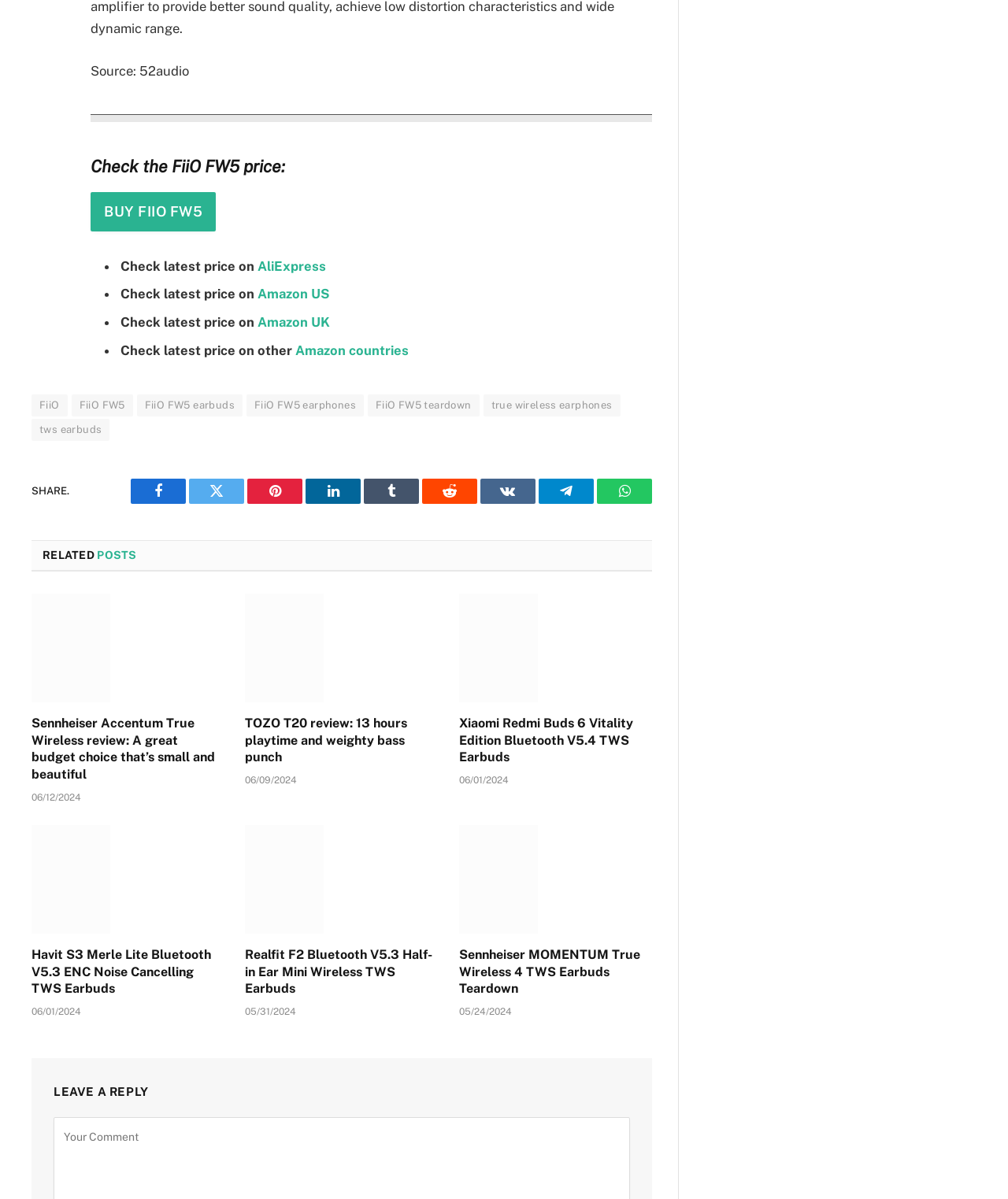What is the purpose of the 'LEAVE A REPLY' section?
Could you answer the question in a detailed manner, providing as much information as possible?

The 'LEAVE A REPLY' section at the bottom of the webpage is likely intended for users to leave comments or feedback about the content of the webpage.